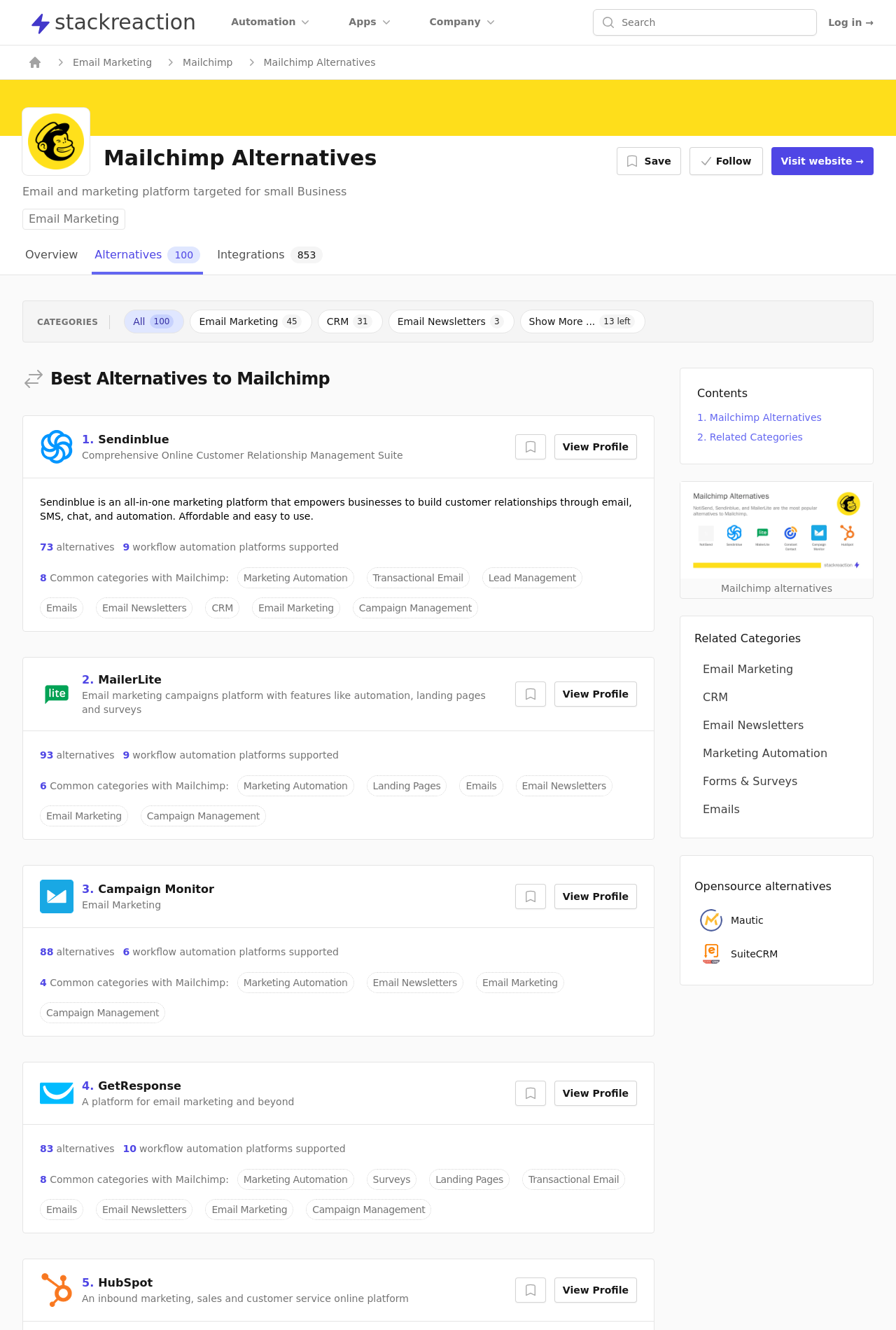Kindly determine the bounding box coordinates for the area that needs to be clicked to execute this instruction: "View Campaign Monitor profile".

[0.619, 0.66, 0.711, 0.677]